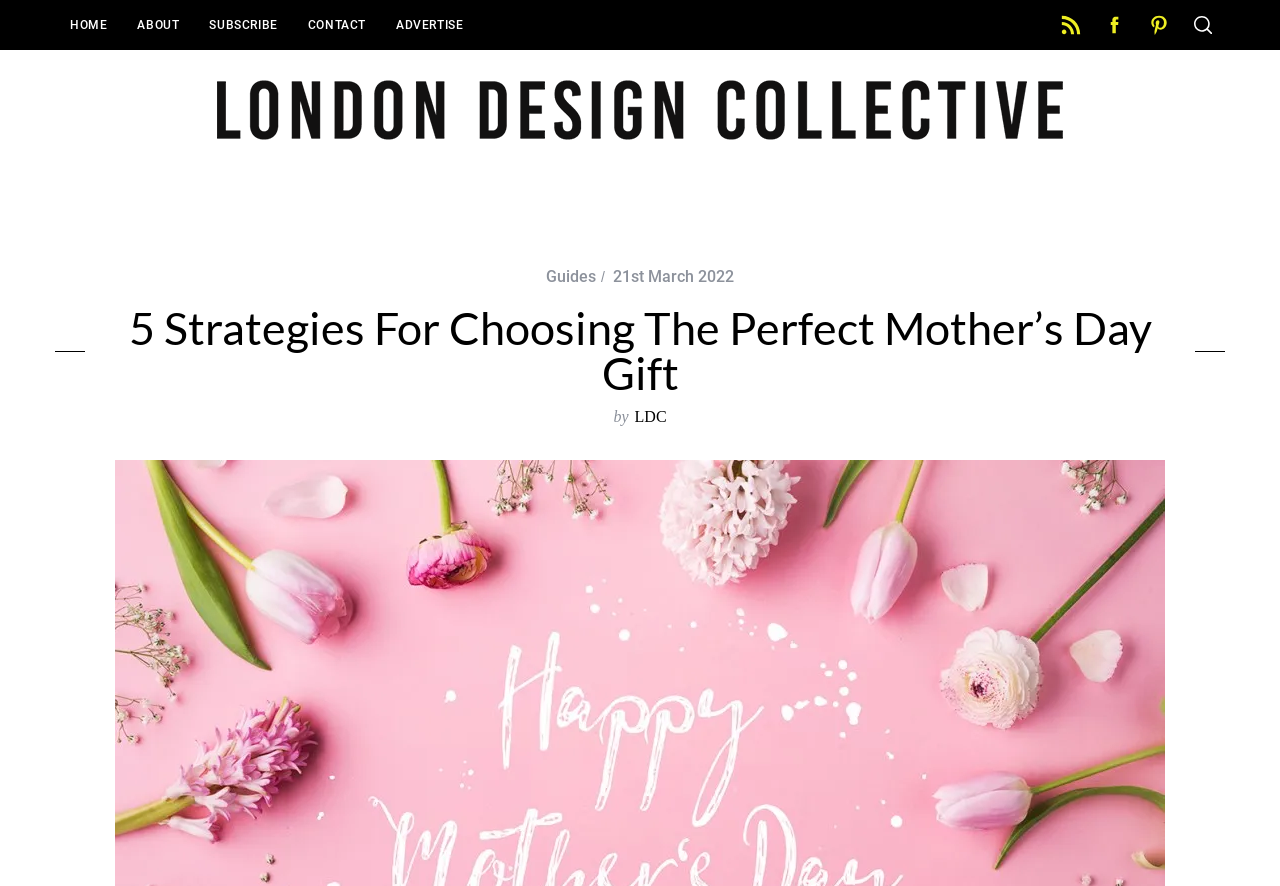Please give a succinct answer to the question in one word or phrase:
What is the date of the article?

21st March 2022